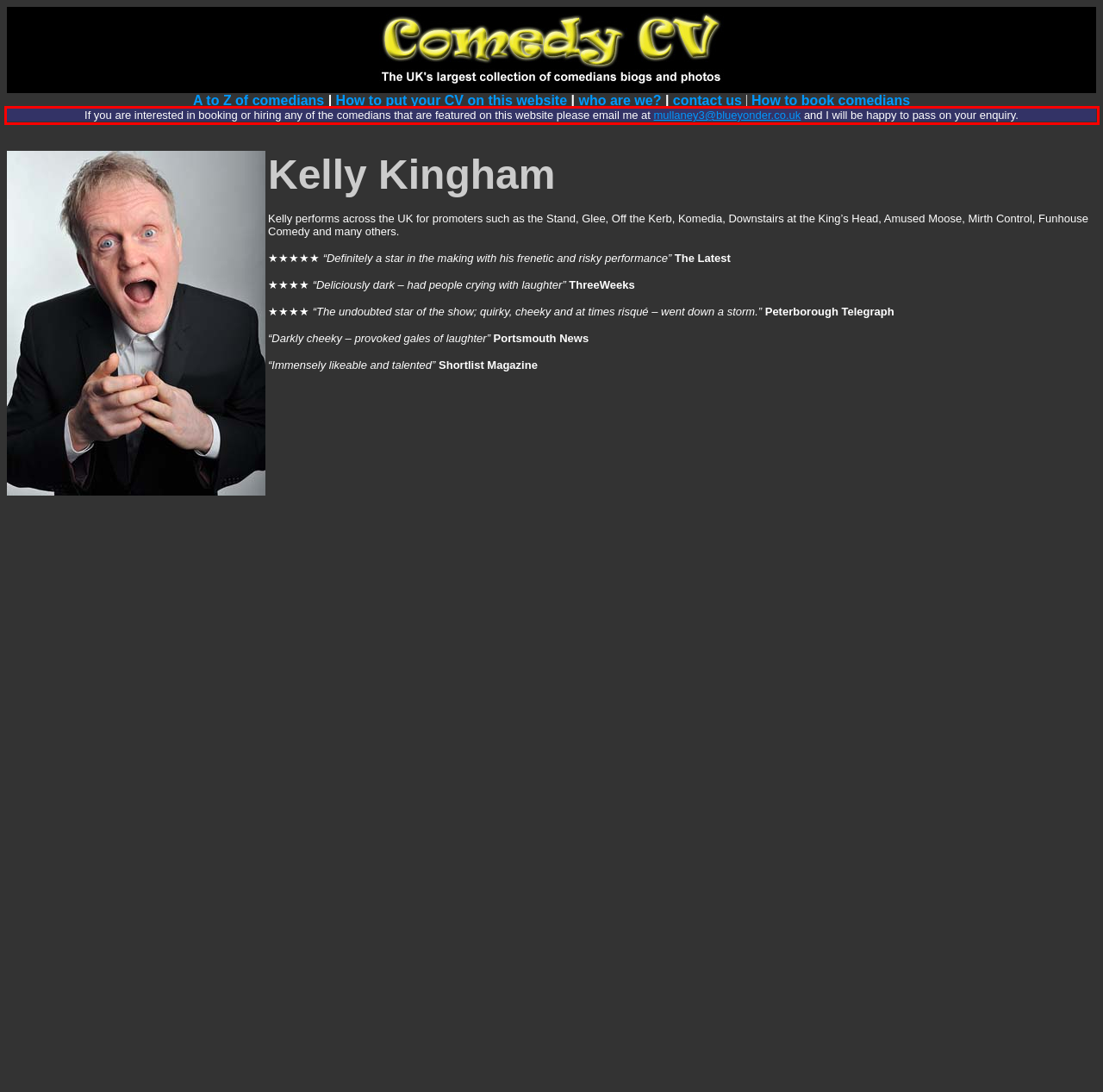Please perform OCR on the UI element surrounded by the red bounding box in the given webpage screenshot and extract its text content.

If you are interested in booking or hiring any of the comedians that are featured on this website please email me at mullaney3@blueyonder.co.uk and I will be happy to pass on your enquiry.